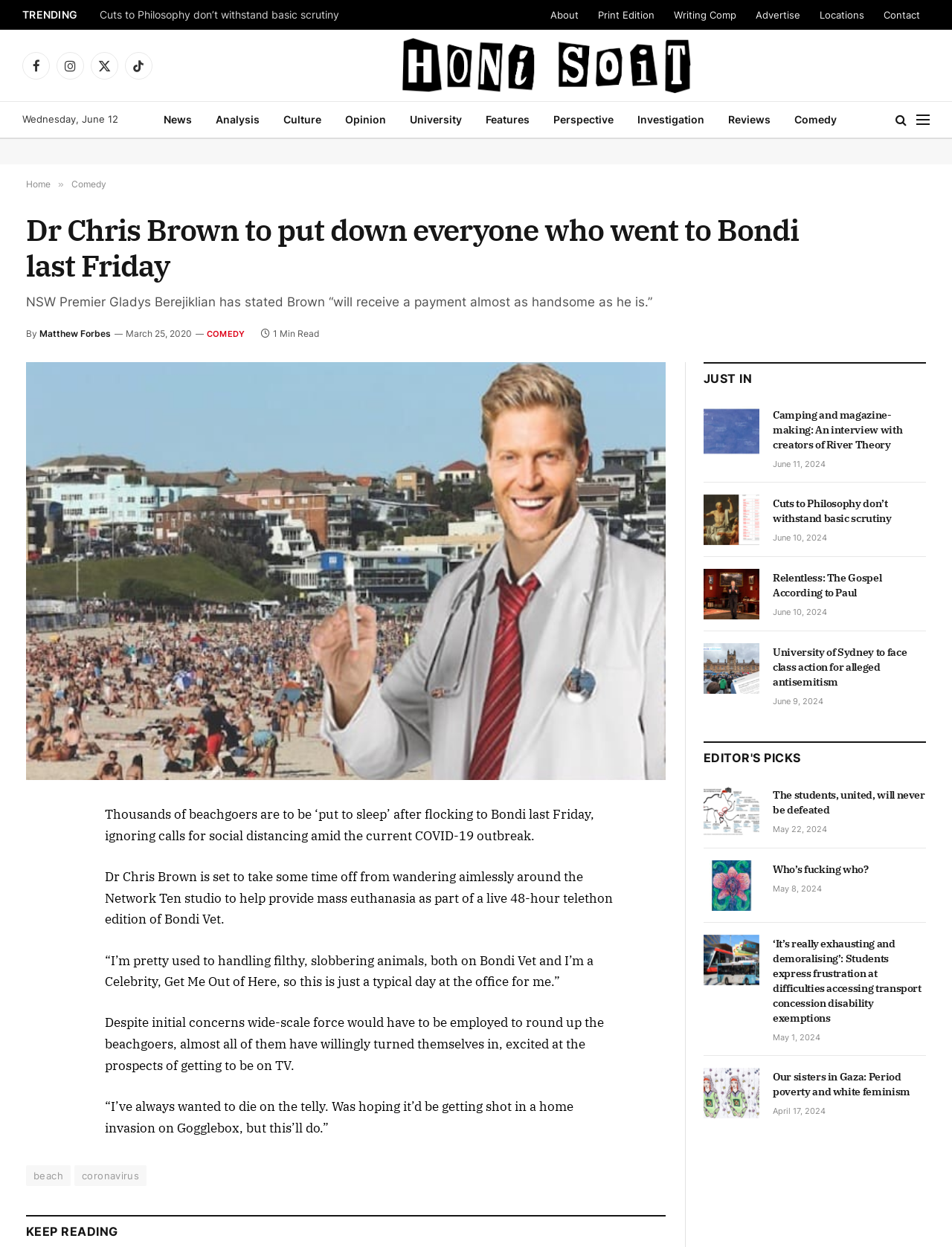What is the name of the author of the article 'Dr Chris Brown to put down everyone who went to Bondi last Friday'?
Answer the question with a thorough and detailed explanation.

The answer can be found in the link 'Matthew Forbes' which is located below the heading.